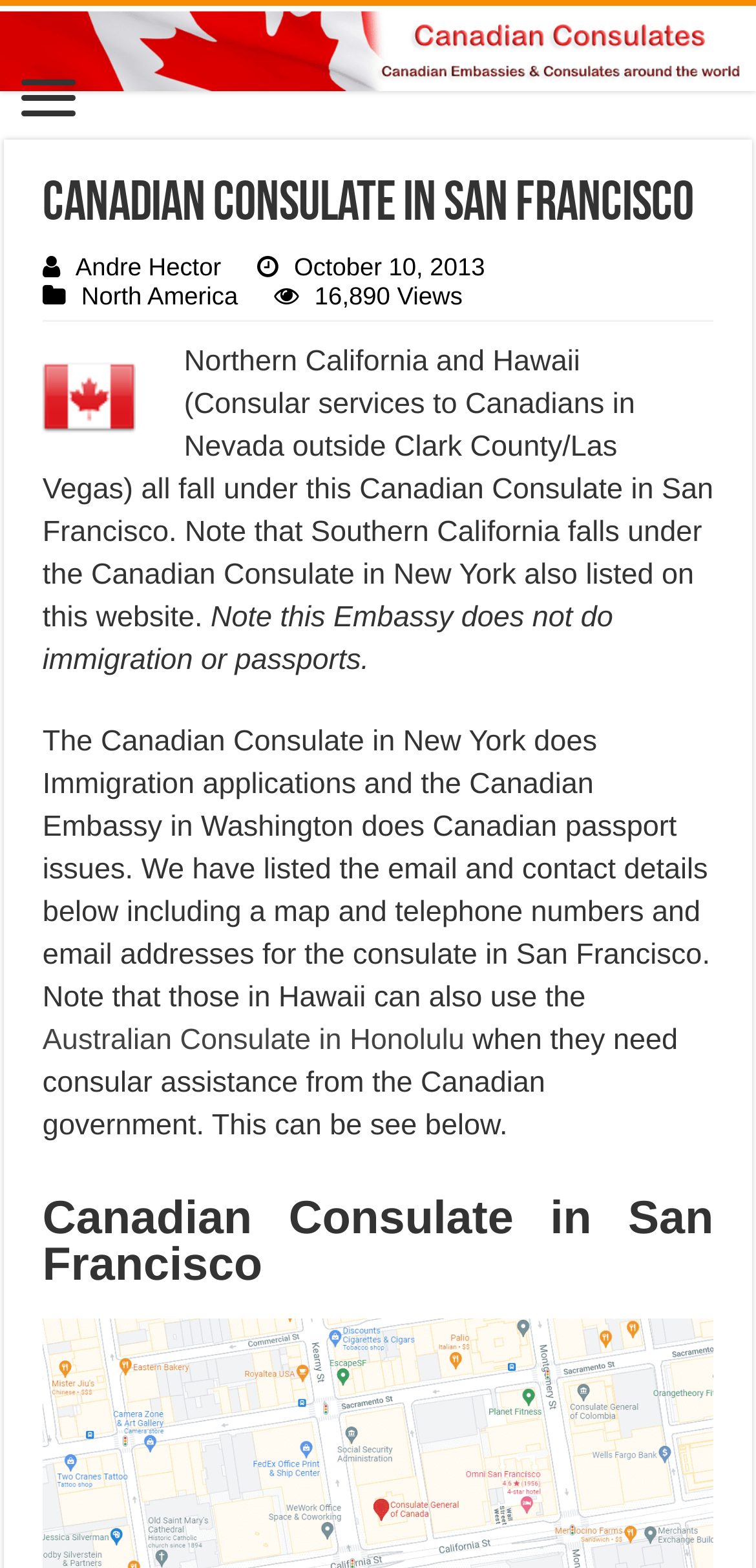Use a single word or phrase to answer the following:
Who is the person mentioned on the webpage?

Andre Hector